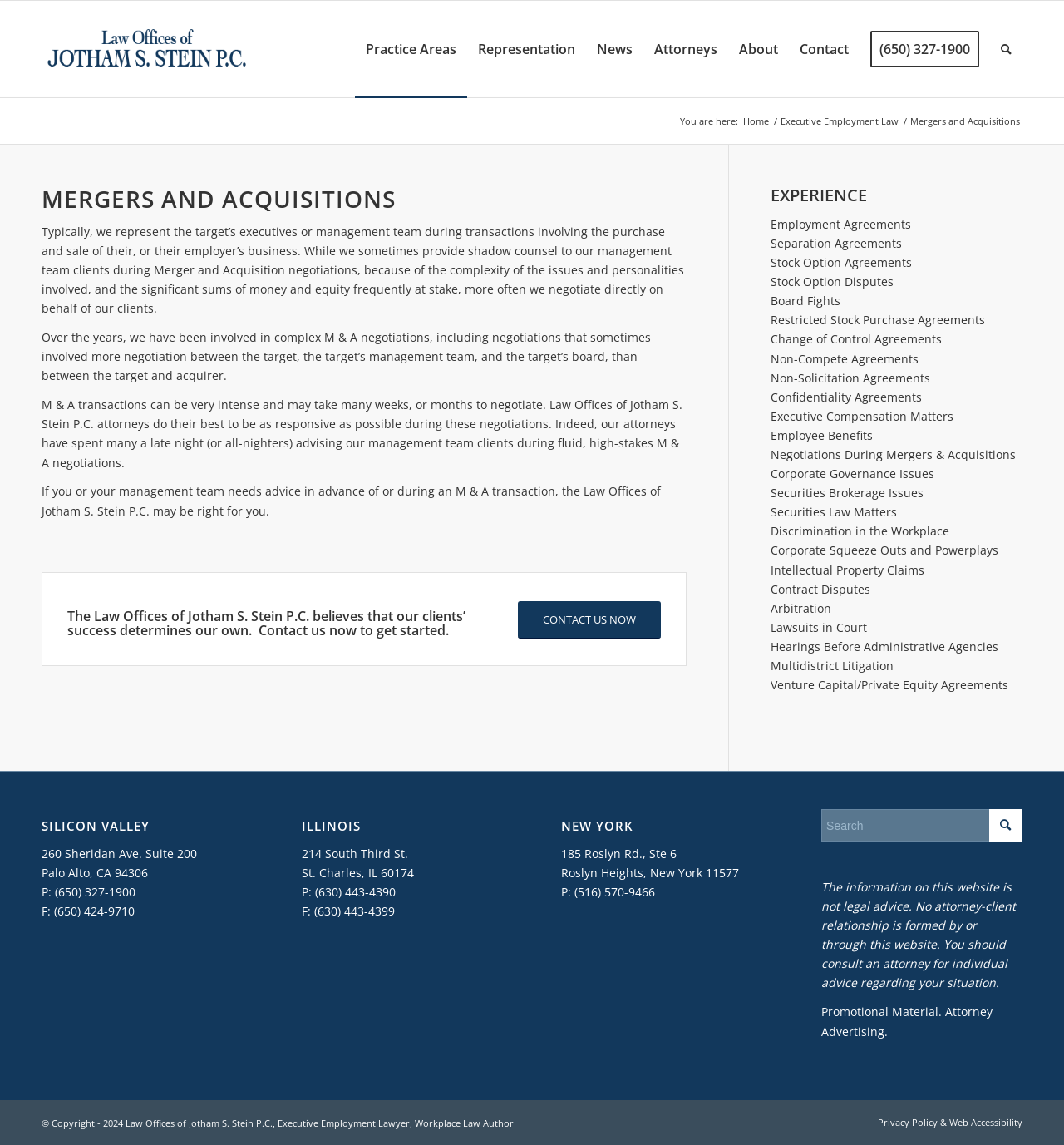Please determine the bounding box coordinates for the element that should be clicked to follow these instructions: "Click the 'CONTACT US NOW' button".

[0.487, 0.525, 0.621, 0.558]